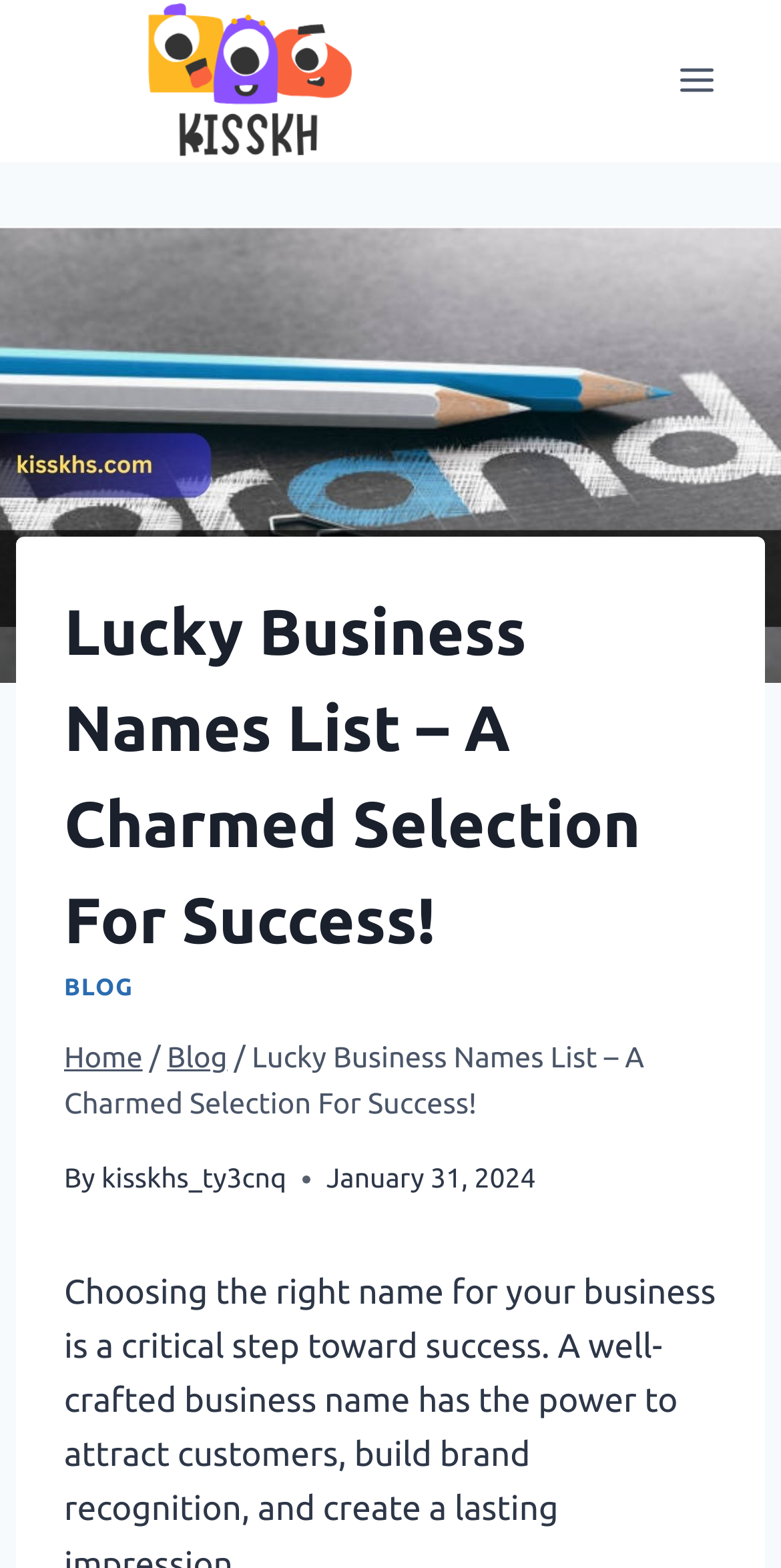Please determine the bounding box coordinates for the UI element described as: "Blog".

[0.214, 0.664, 0.291, 0.685]